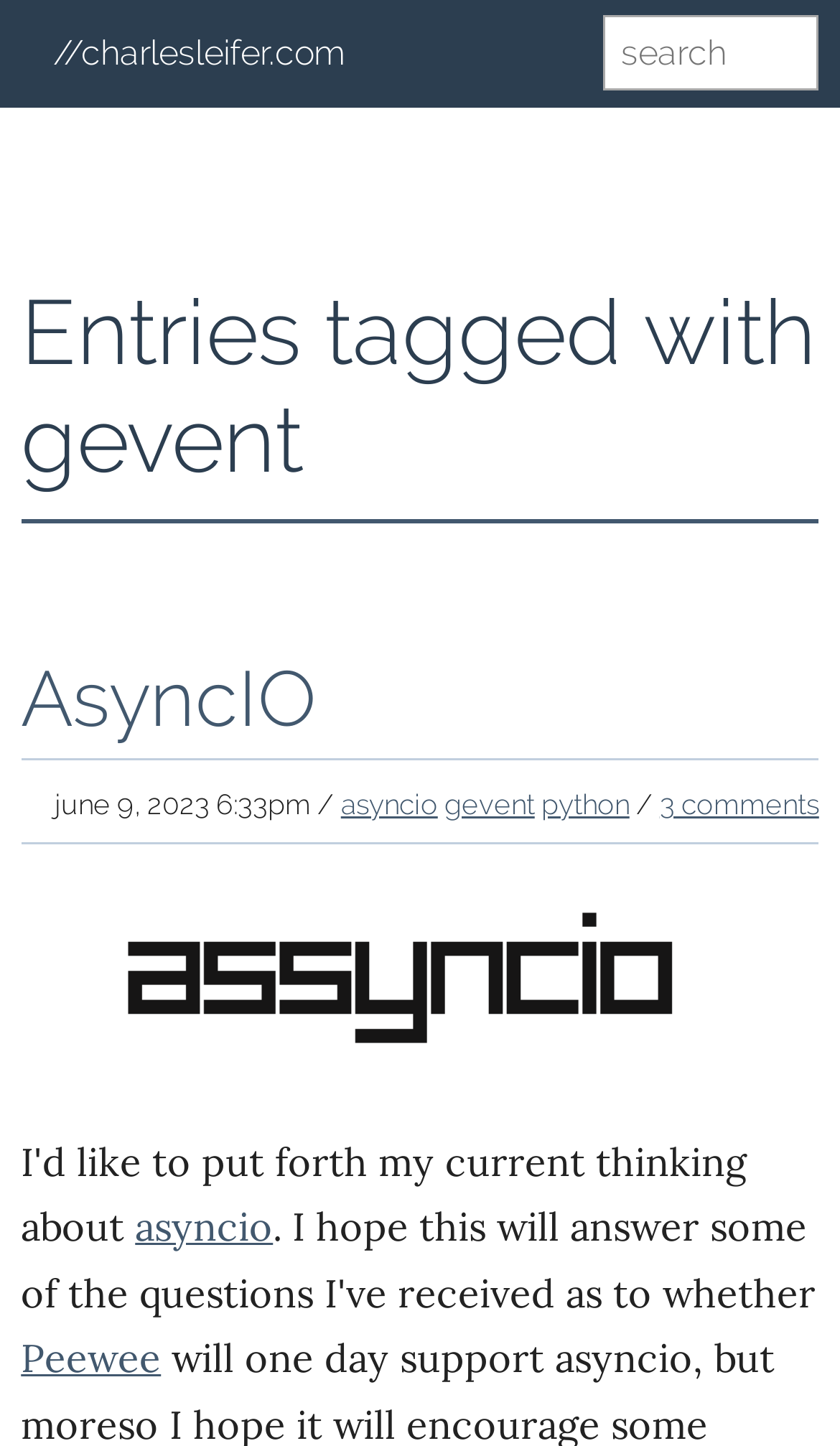Find the bounding box coordinates for the UI element that matches this description: "Abdel Nabi, Dina".

None